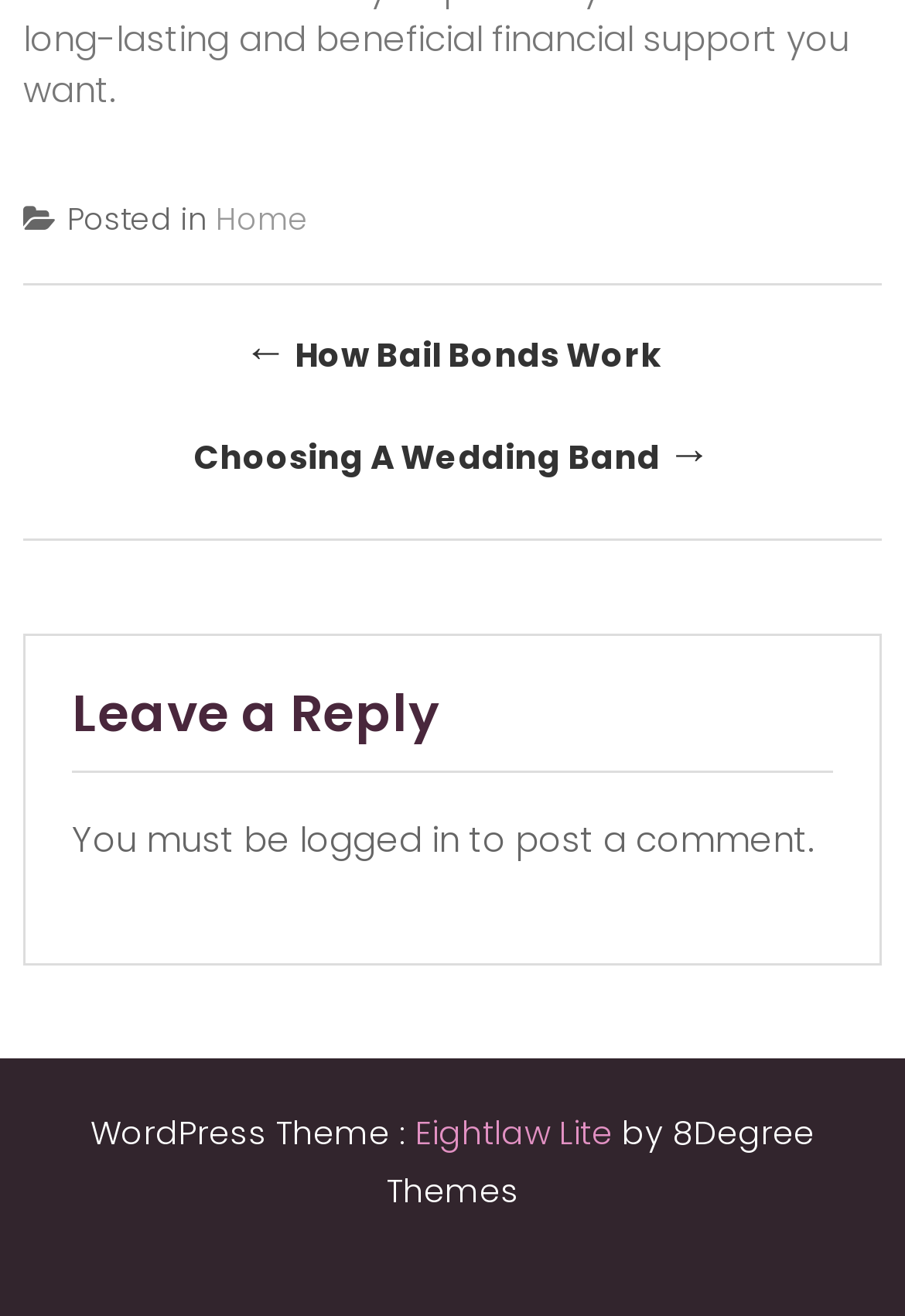Provide the bounding box coordinates in the format (top-left x, top-left y, bottom-right x, bottom-right y). All values are floating point numbers between 0 and 1. Determine the bounding box coordinate of the UI element described as: IJE-ARTIST

None